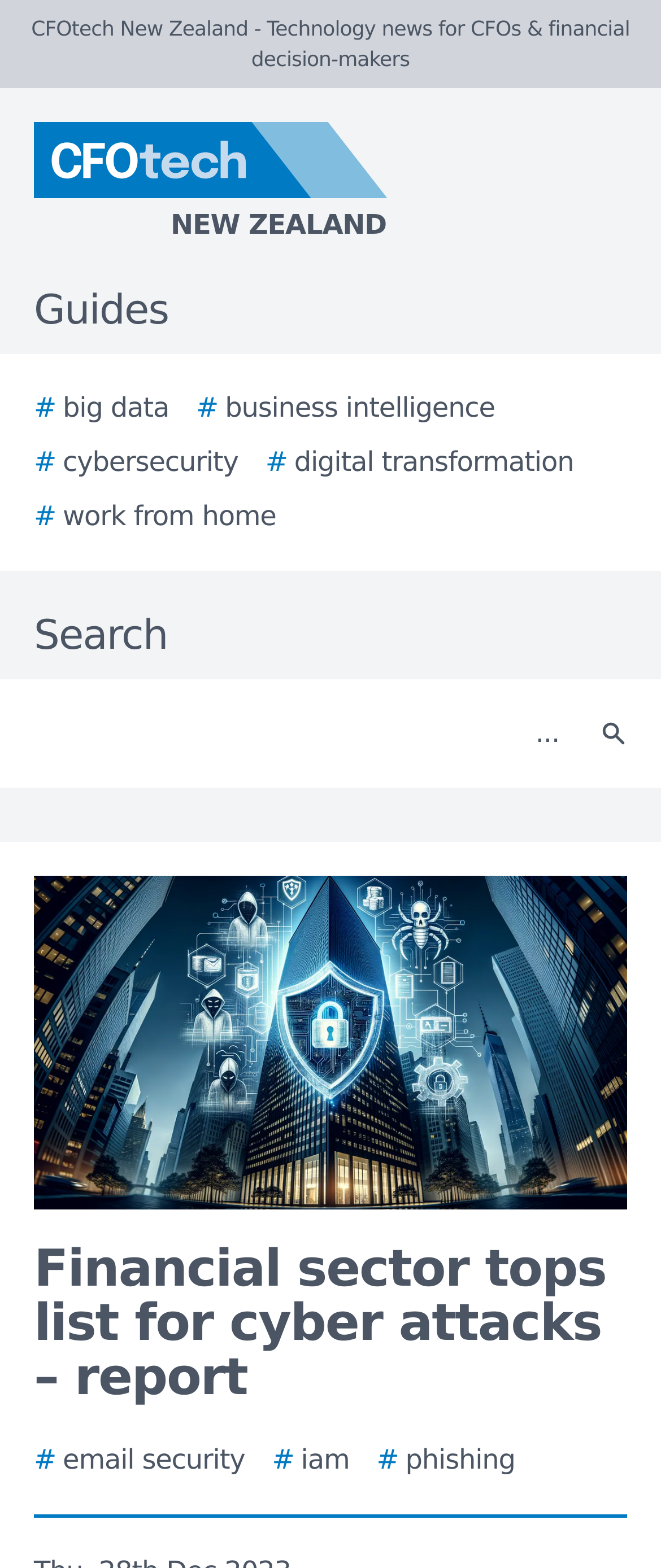Given the element description aria-label="Search", identify the bounding box coordinates for the UI element on the webpage screenshot. The format should be (top-left x, top-left y, bottom-right x, bottom-right y), with values between 0 and 1.

[0.877, 0.442, 0.979, 0.494]